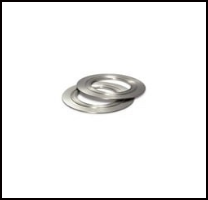Consider the image and give a detailed and elaborate answer to the question: 
What is the primary function of the sealing surface?

The design of these gaskets includes a metal core with a sealing surface intended for effective sealing between two mating surfaces, making them ideal for a variety of industrial uses.